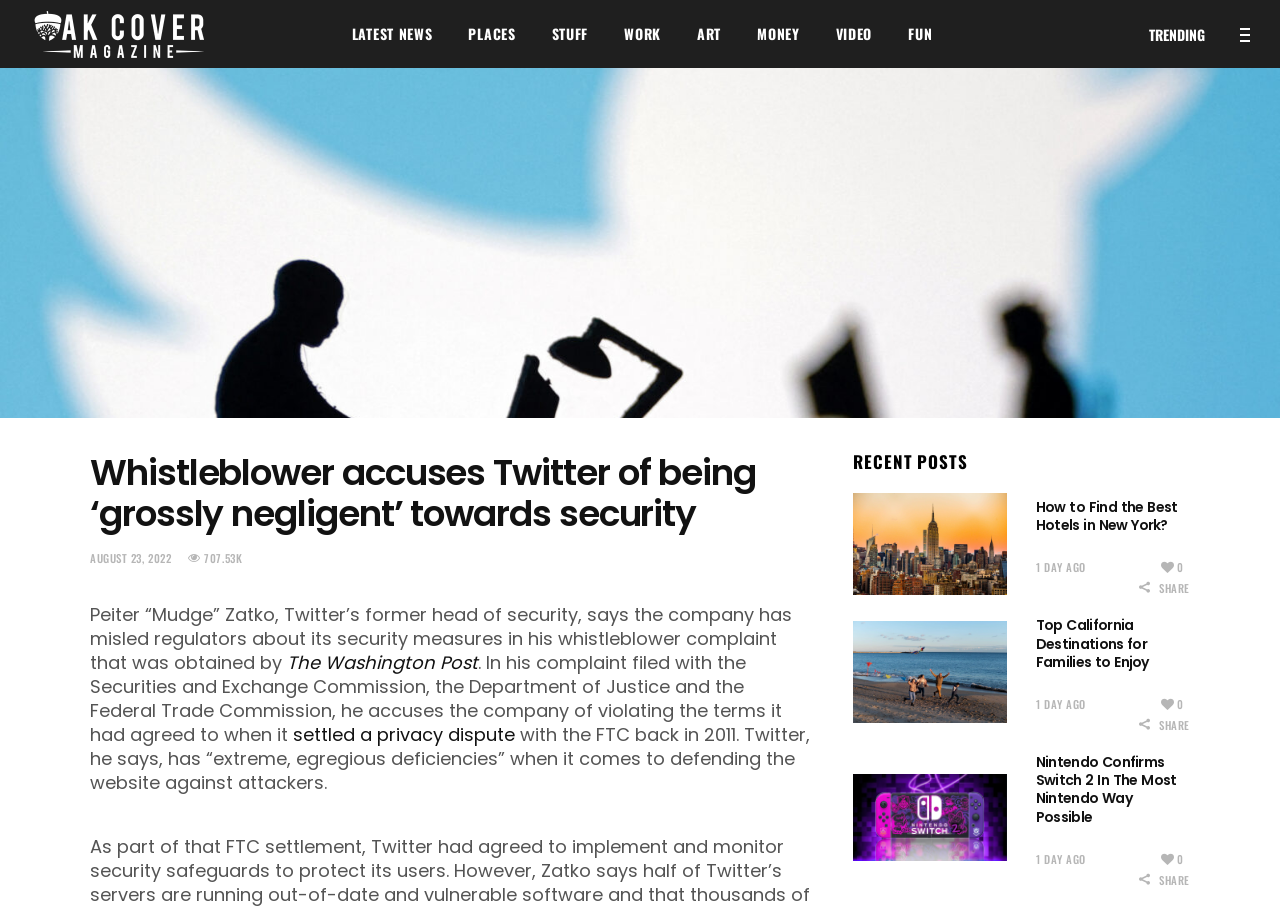Provide an in-depth caption for the webpage.

This webpage is from OAK COVER Magazine, and it appears to be a news article page. At the top left corner, there is a logo of the magazine, which is a combination of three images: "logo", "dark logo", and "light logo". 

Below the logo, there are seven navigation links: "LATEST NEWS", "PLACES", "STUFF", "WORK", "ART", "MONEY", and "VIDEO", which are aligned horizontally across the top of the page. 

To the right of these links, there is another link "FUN" and a "TRENDING" link at the top right corner. 

The main content of the page is an article with the title "Whistleblower accuses Twitter of being ‘grossly negligent’ towards security". The title is followed by a link to the date "AUGUST 23, 2022" and a text "707.53K". 

The article itself is a long piece of text that discusses Twitter's security measures and a whistleblower complaint filed with the Securities and Exchange Commission, the Department of Justice, and the Federal Trade Commission. The text includes a link to "The Washington Post" and another link to "settled a privacy dispute". 

Below the article, there is a section titled "RECENT POSTS" with three rows of links to other articles. Each row contains a link to the article title, a link to the date, a link to a share icon, and a link to a comment icon. The article titles are "How to Find the Best Hotels in New York?", "Top California Destinations for Families to Enjoy", and "Nintendo Confirms Switch 2 In The Most Nintendo Way Possible".